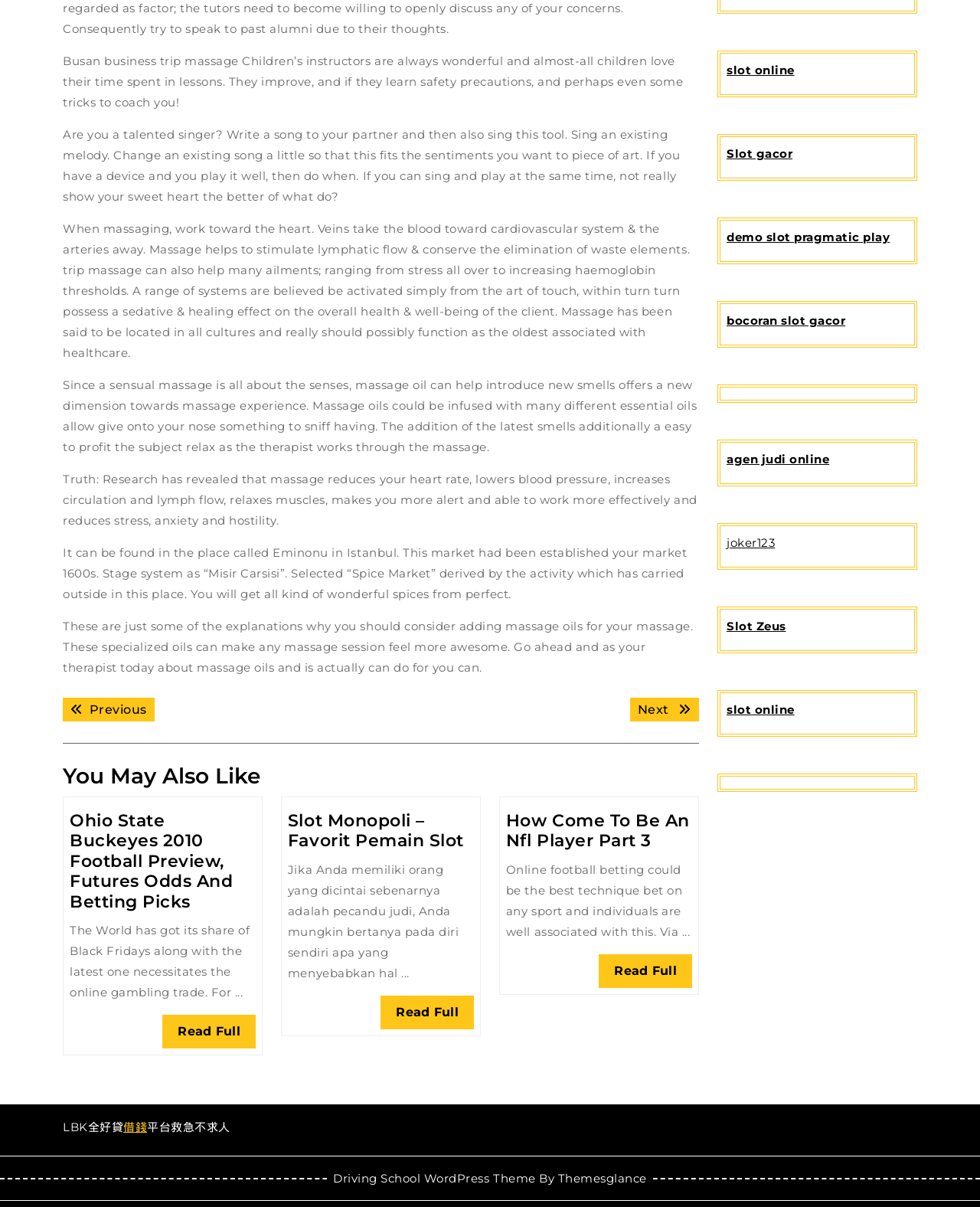Using the element description slot online, predict the bounding box coordinates for the UI element. Provide the coordinates in (top-left x, top-left y, bottom-right x, bottom-right y) format with values ranging from 0 to 1.

[0.741, 0.582, 0.811, 0.594]